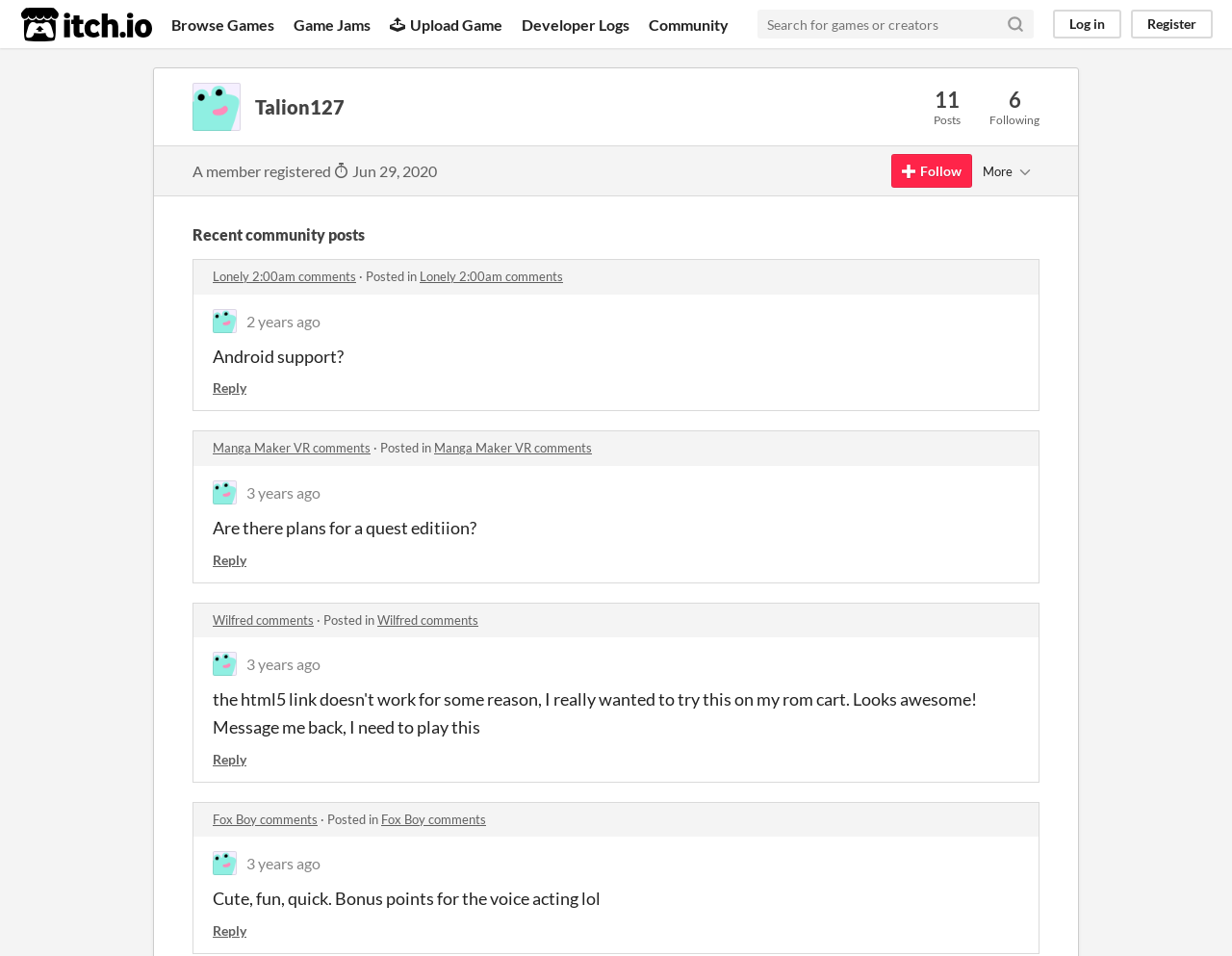Can you find the bounding box coordinates of the area I should click to execute the following instruction: "Reply to the post 'Android support?'"?

[0.173, 0.397, 0.2, 0.414]